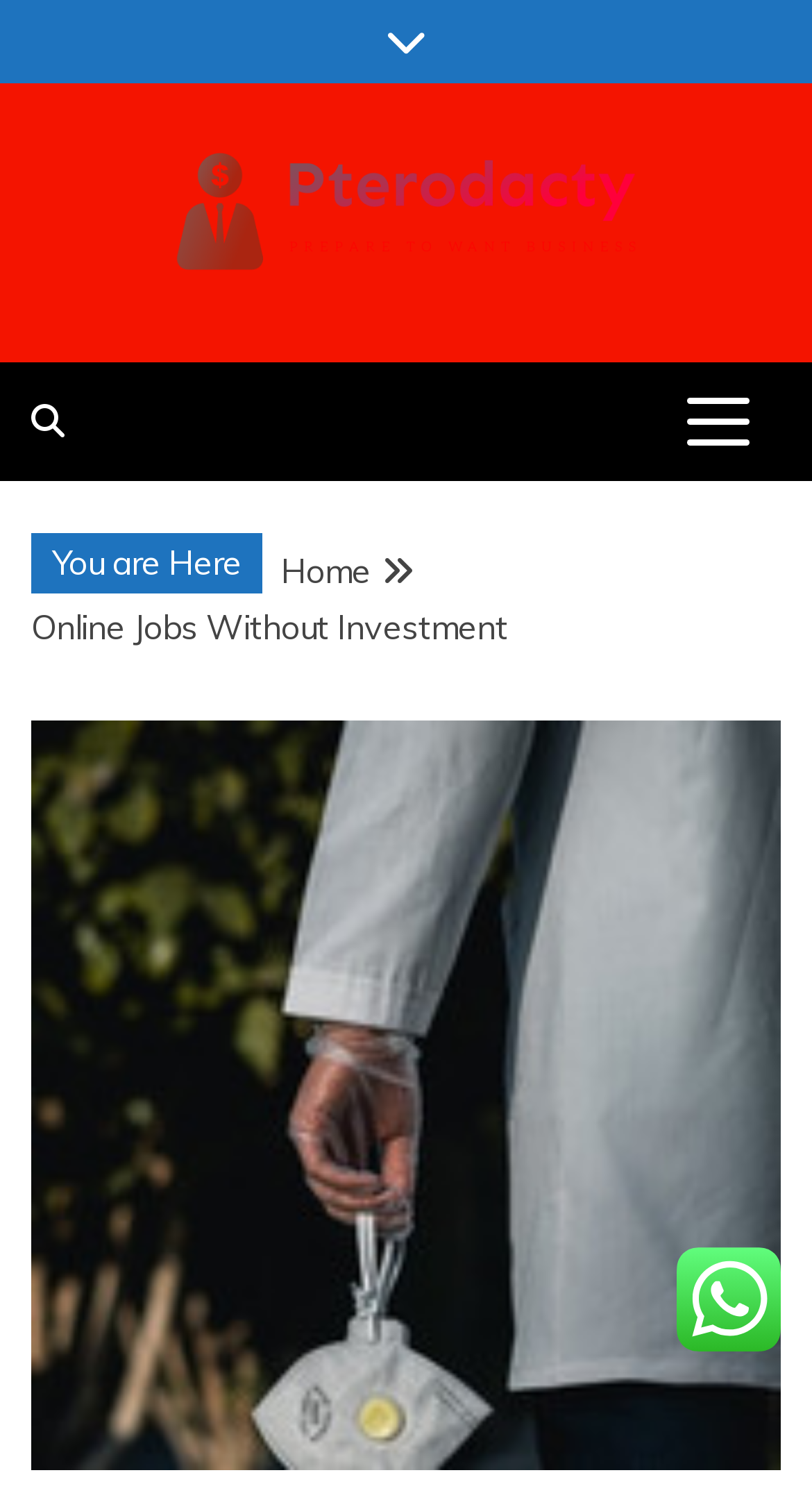What is the current page in the breadcrumb navigation?
Kindly give a detailed and elaborate answer to the question.

The current page in the breadcrumb navigation is 'Online Jobs Without Investment', as indicated by the static text element with the same name, located within the navigation element 'Breadcrumbs'.